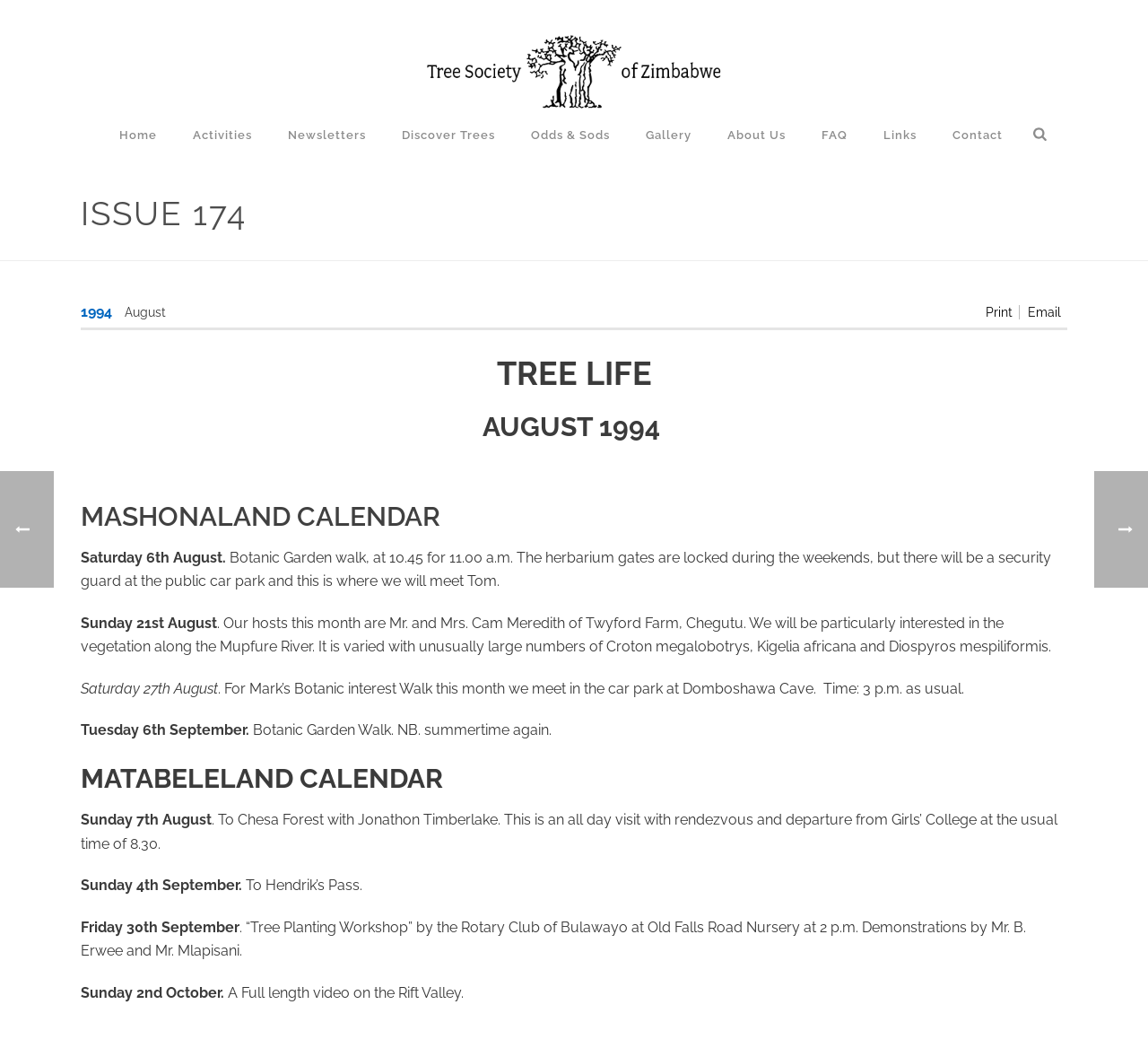Answer the following query concisely with a single word or phrase:
What is the name of the society?

Tree Society of Zimbabwe